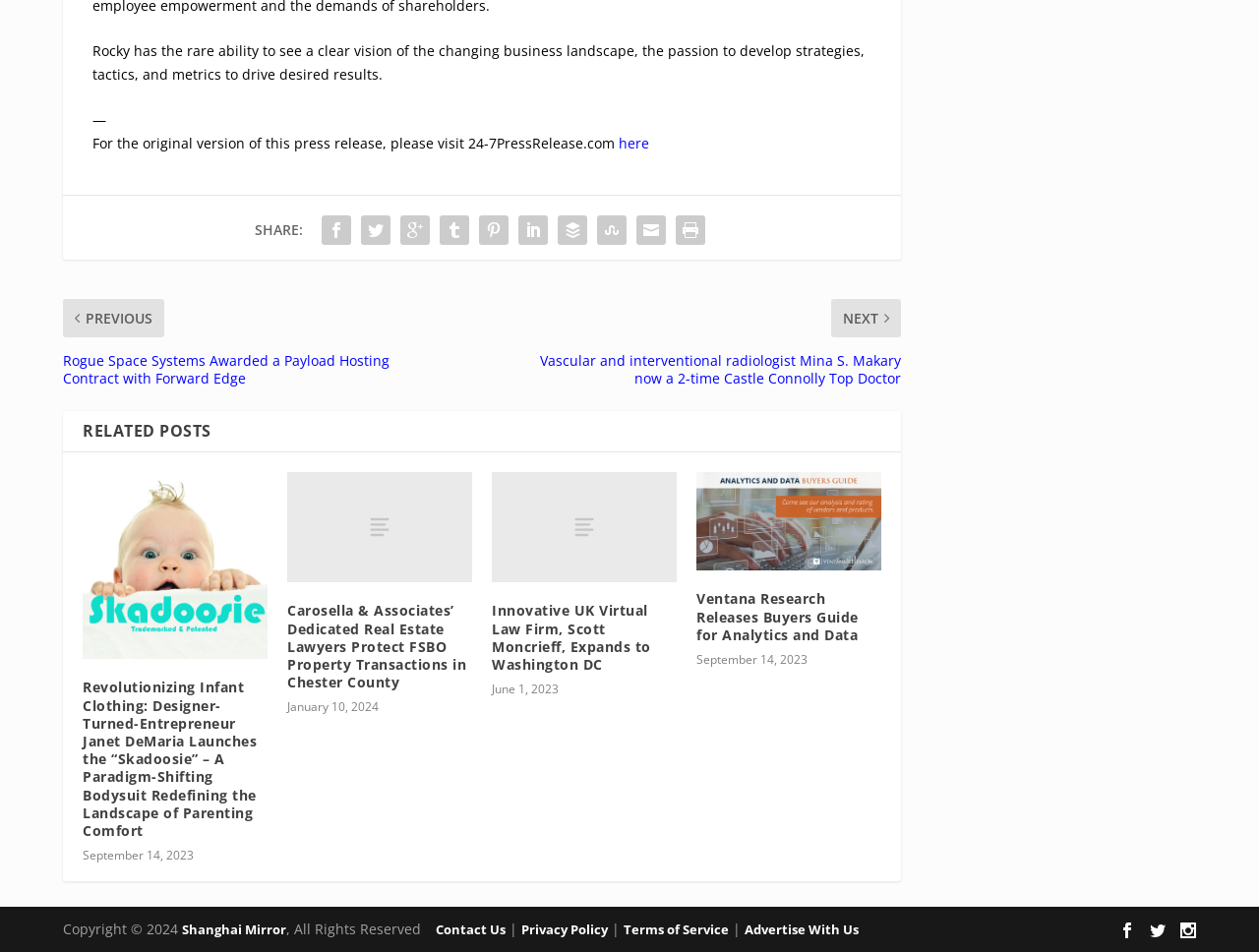What is the copyright year mentioned at the bottom of the webpage?
Respond with a short answer, either a single word or a phrase, based on the image.

2024